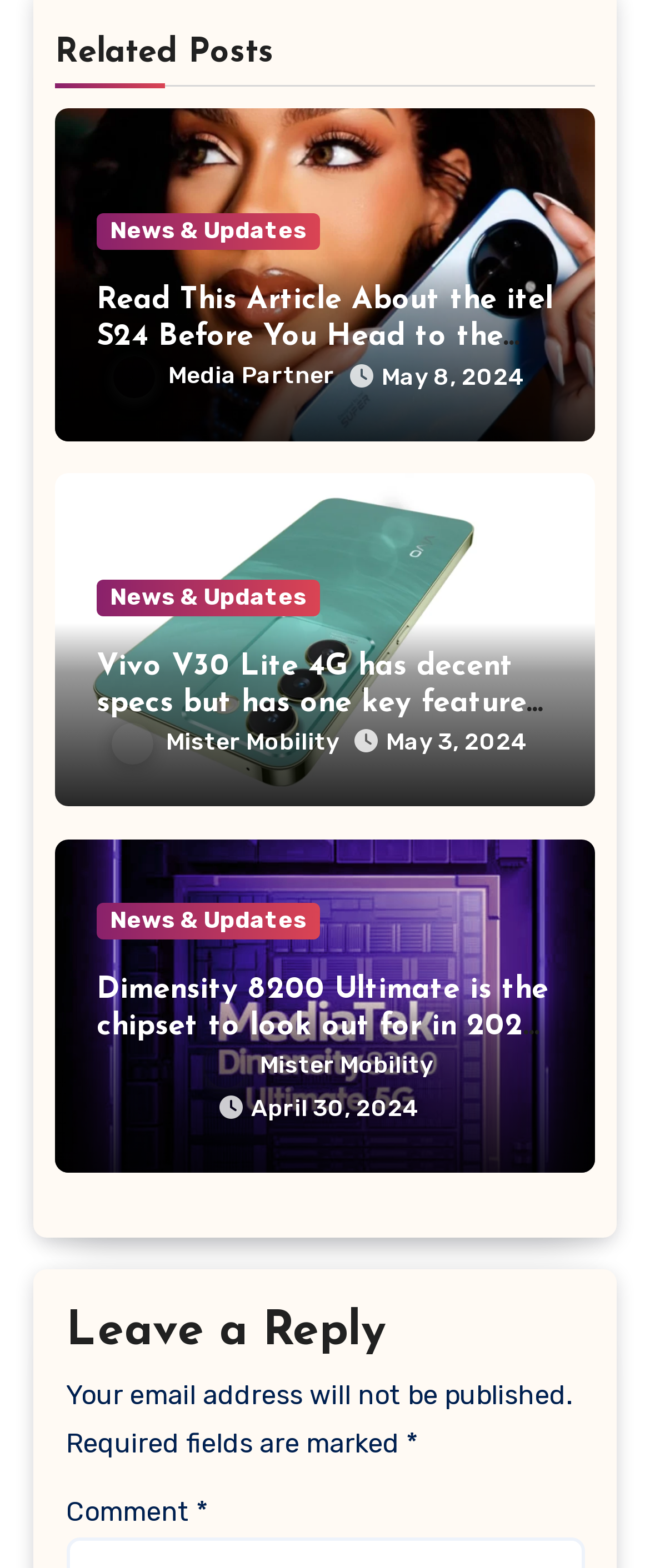What is the date of the oldest article?
Examine the webpage screenshot and provide an in-depth answer to the question.

I looked for the oldest date among the article dates, which is 'April 30, 2024'.